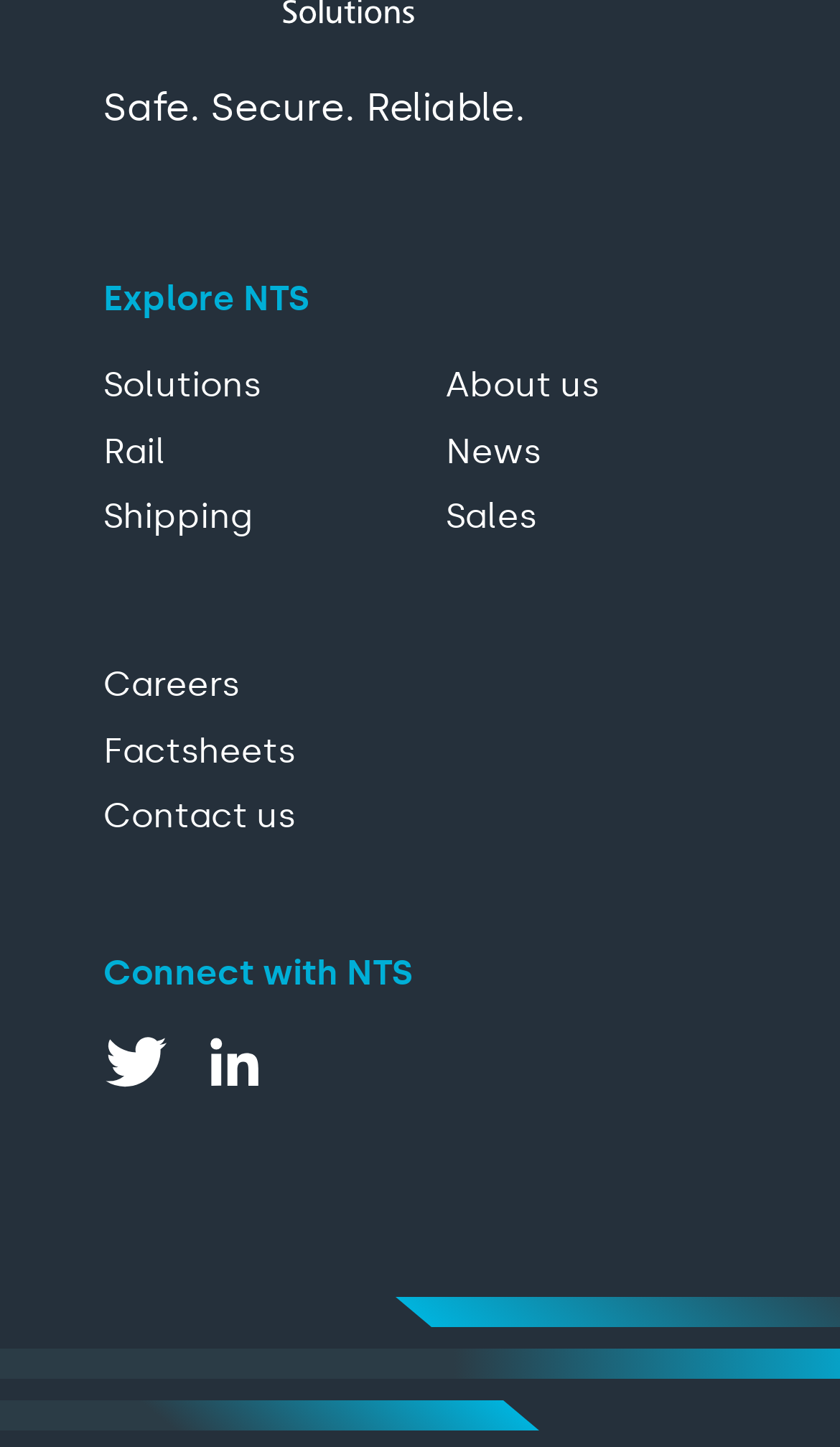Find the bounding box coordinates of the clickable area that will achieve the following instruction: "Learn about rail".

[0.123, 0.29, 0.469, 0.335]